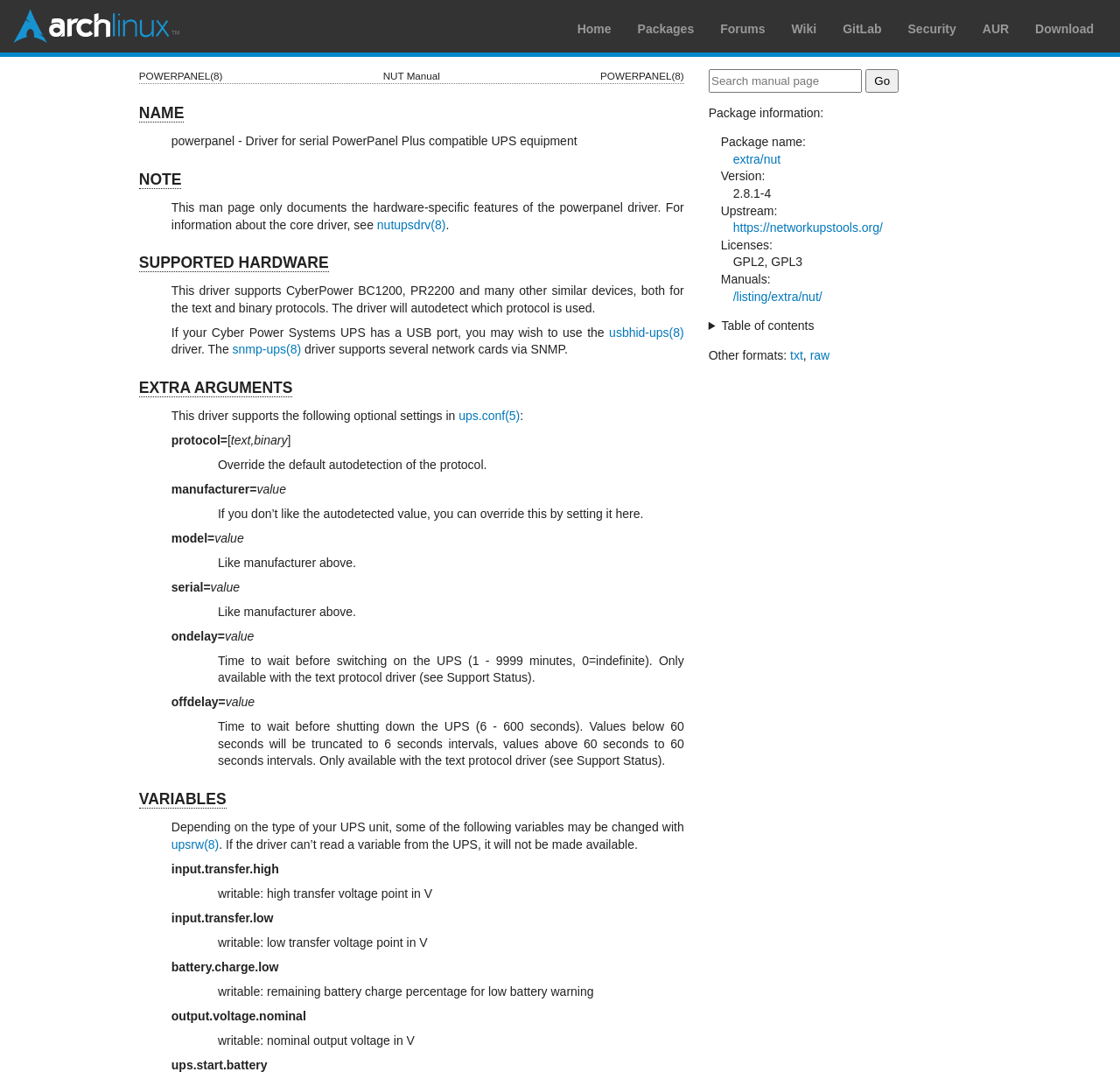Find the bounding box coordinates of the element I should click to carry out the following instruction: "Click on the 'Arch Linux' link".

[0.012, 0.008, 0.16, 0.041]